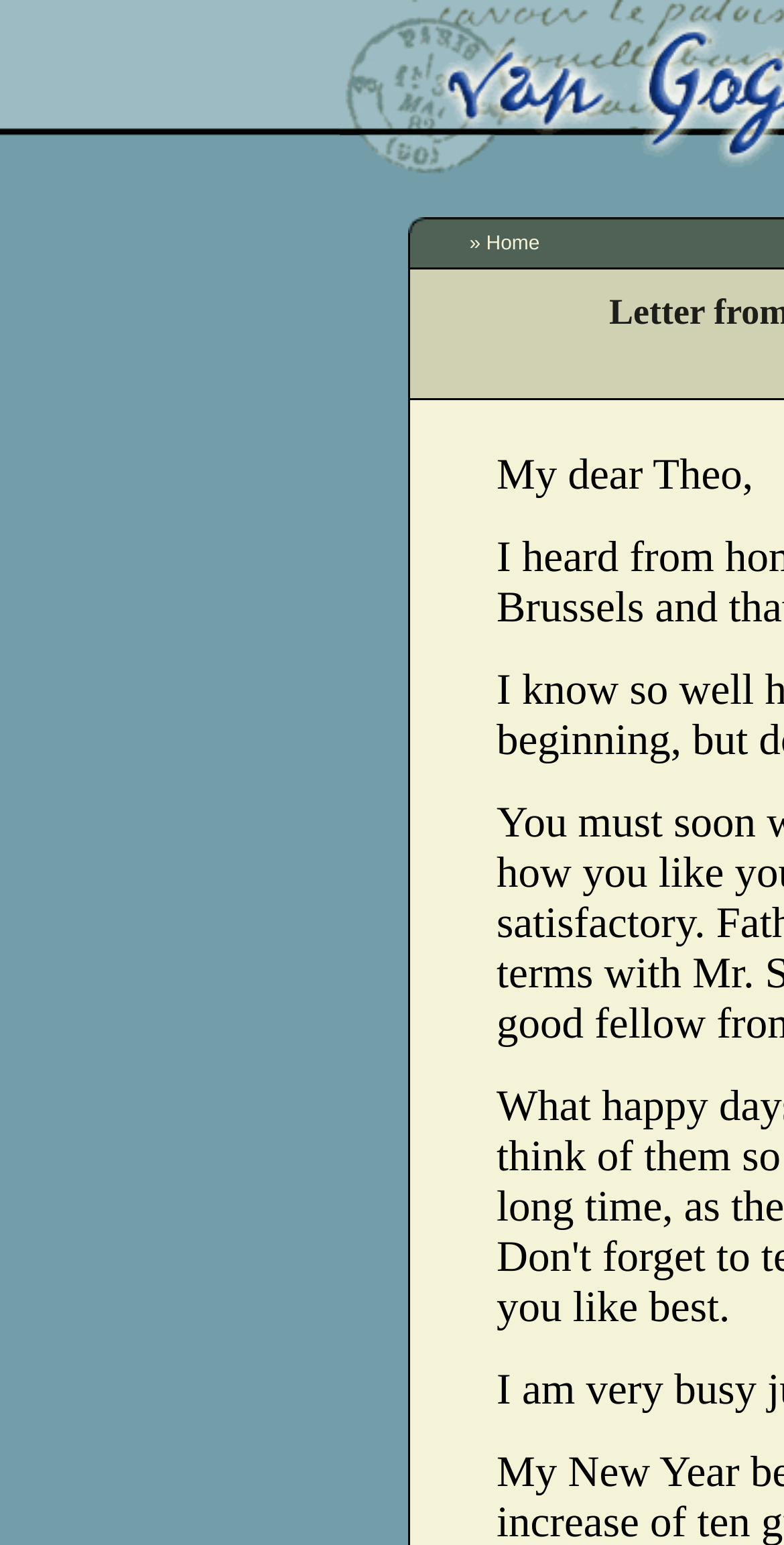Please specify the bounding box coordinates in the format (top-left x, top-left y, bottom-right x, bottom-right y), with values ranging from 0 to 1. Identify the bounding box for the UI component described as follows: Number for Live Person

None